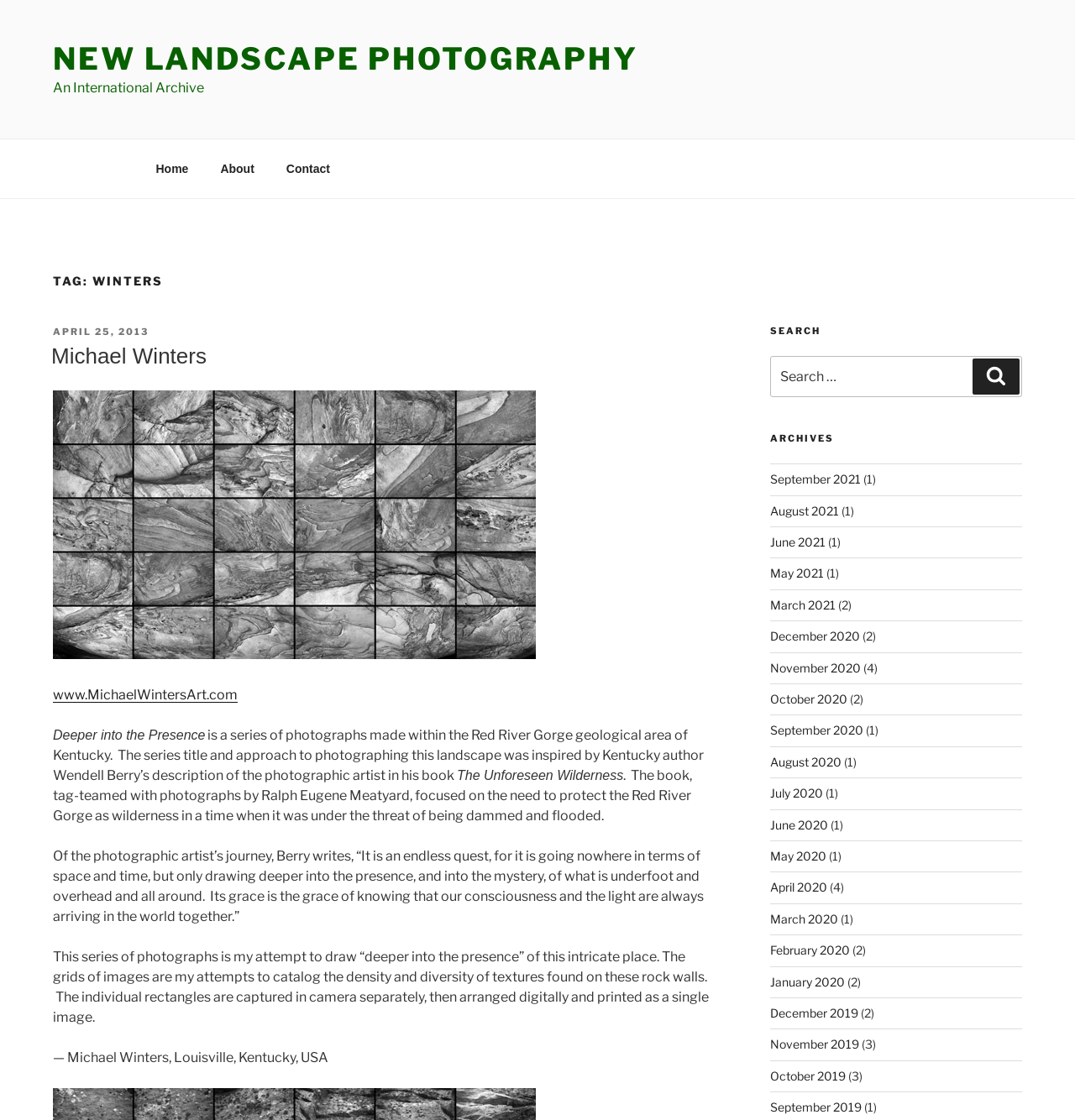Determine the bounding box coordinates of the region that needs to be clicked to achieve the task: "View the 'September 2021' archive".

[0.716, 0.421, 0.801, 0.434]